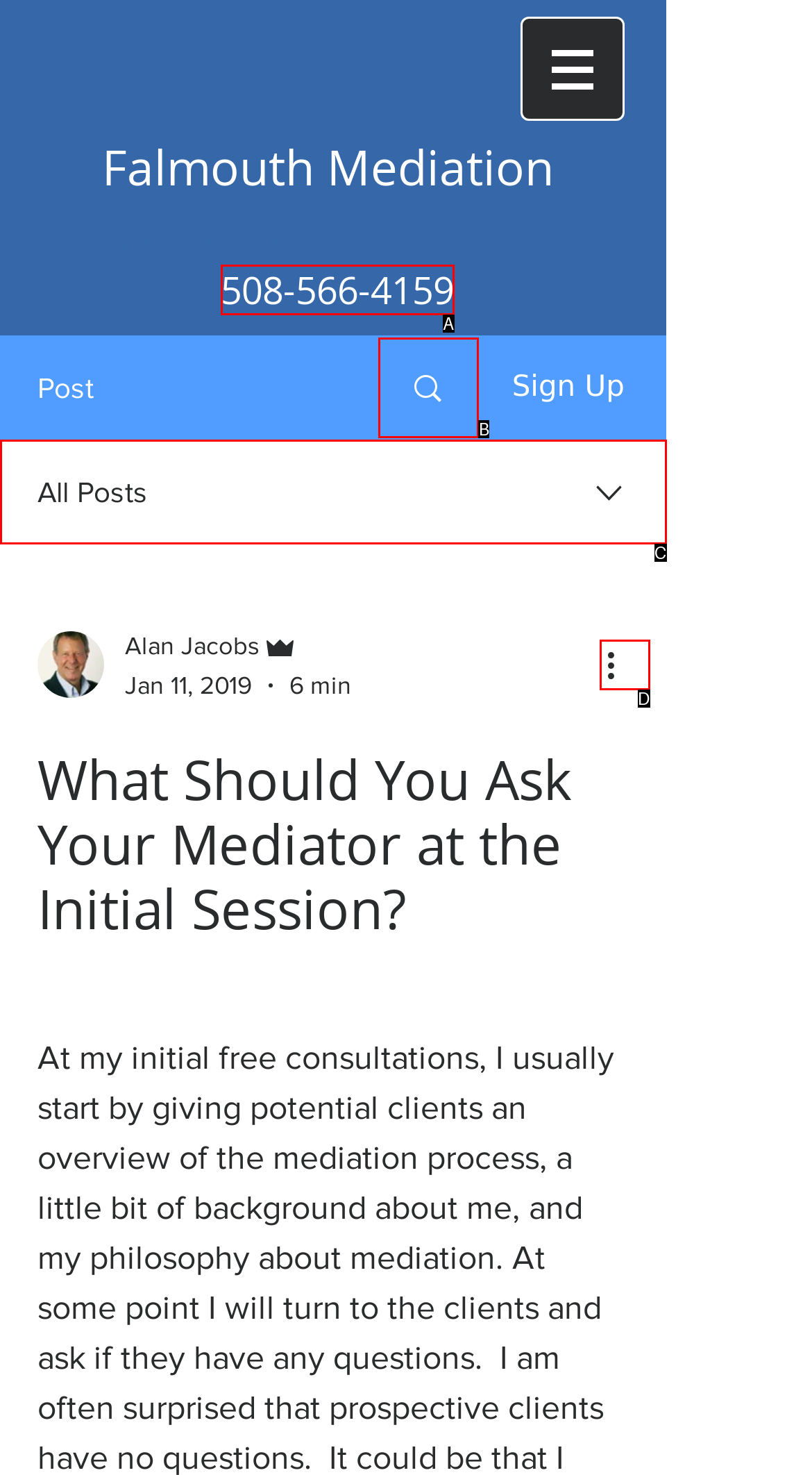Select the letter of the UI element that best matches: Search
Answer with the letter of the correct option directly.

B